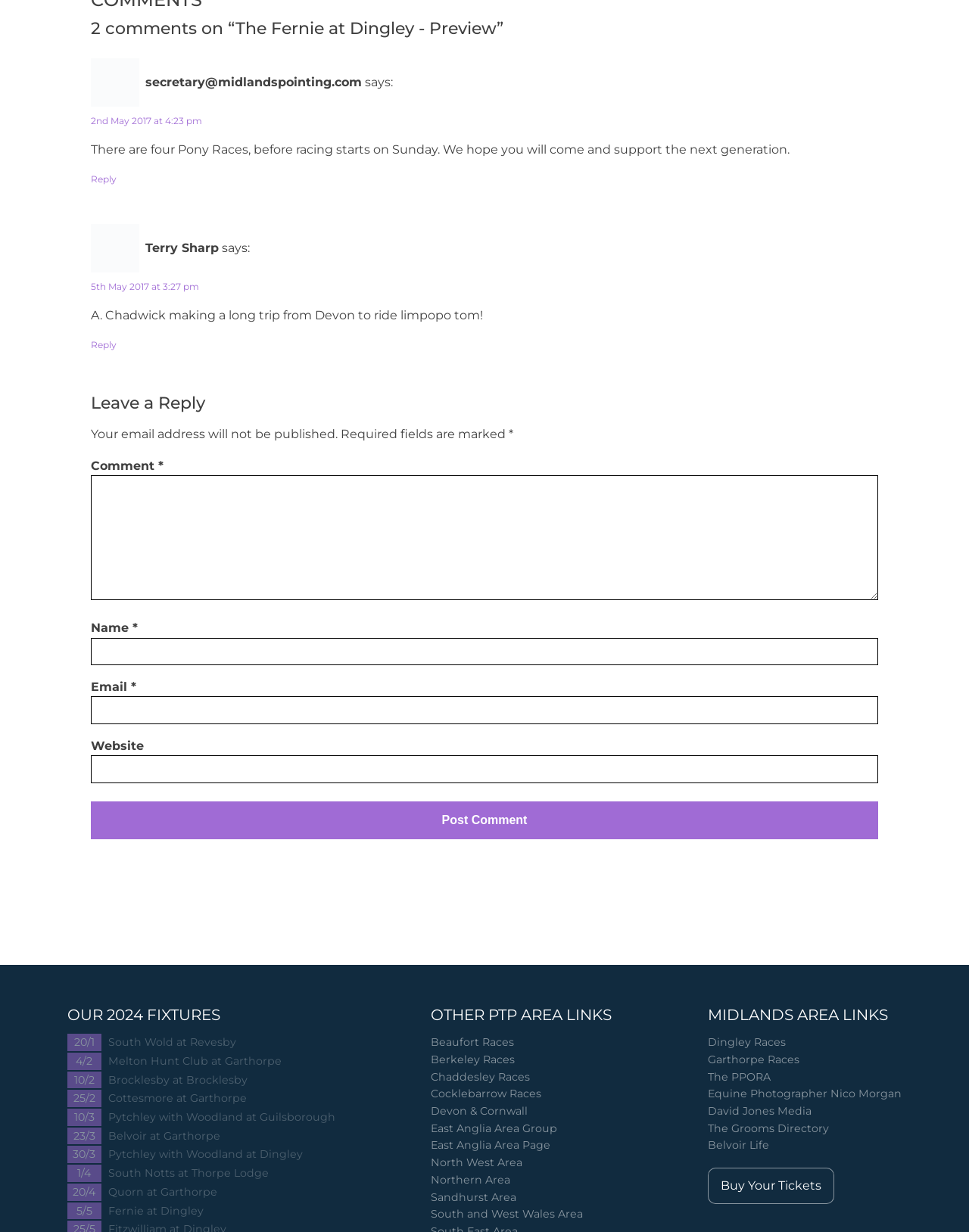How many fixtures are listed for 2024?
Provide an in-depth answer to the question, covering all aspects.

The question can be answered by counting the number of links inside the heading element with bounding box coordinates [0.069, 0.814, 0.227, 0.834]. There are 12 links listed, each representing a fixture for 2024.